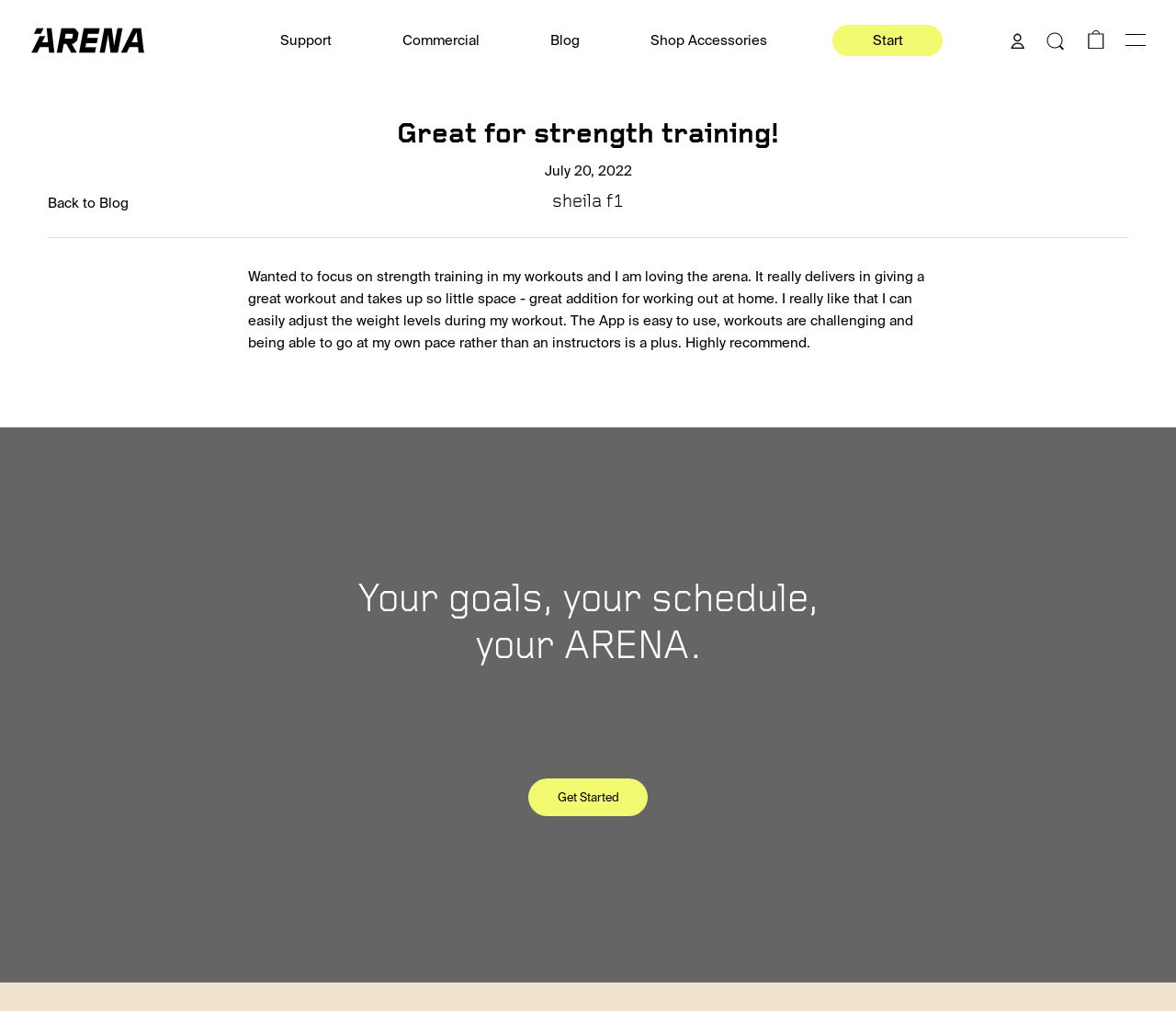What is the tagline of the product?
Carefully examine the image and provide a detailed answer to the question.

The tagline of the product can be found in the middle of the webpage, which says 'Your goals, your schedule, your ARENA.' in a heading element.